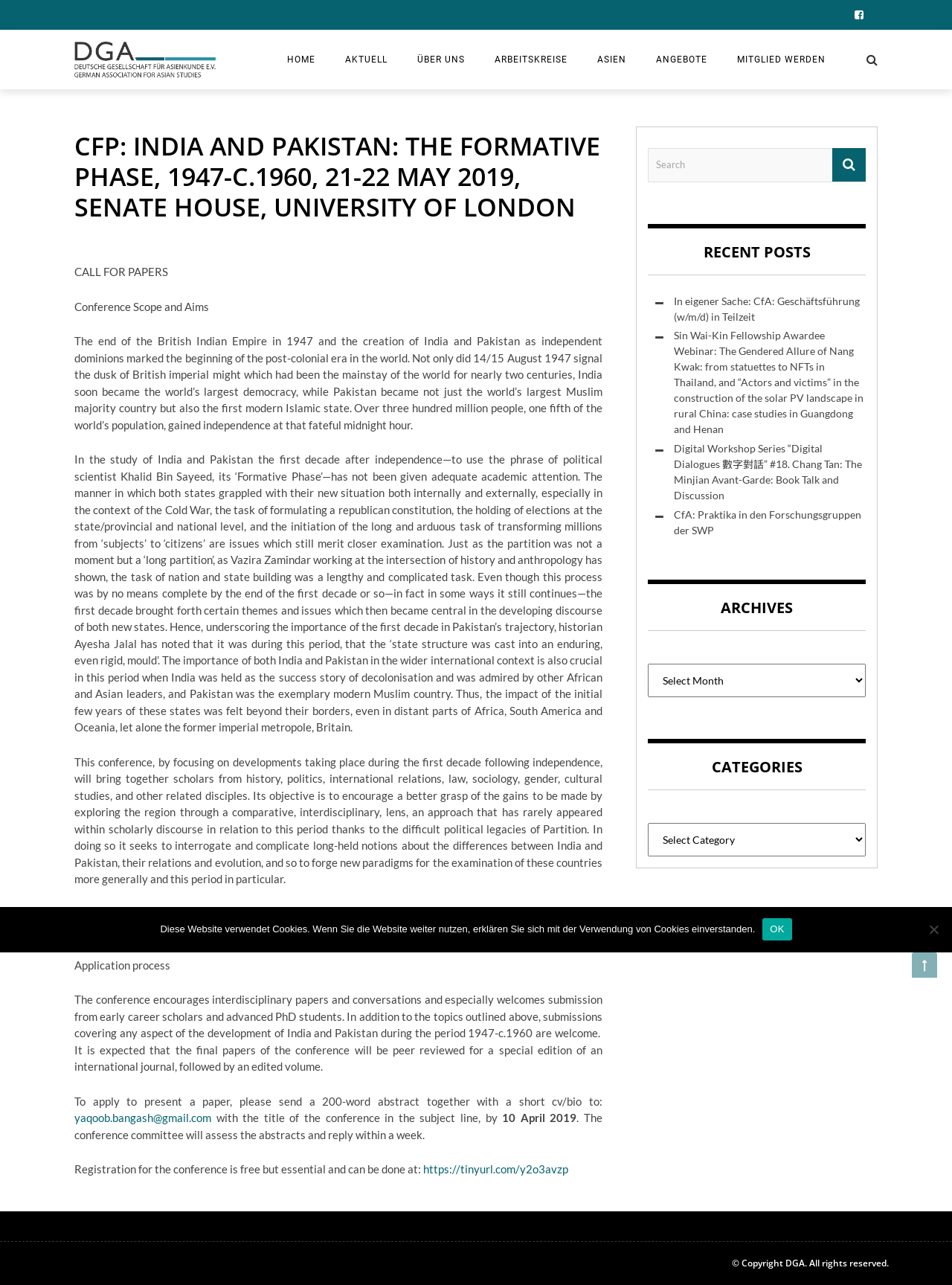What is the theme of the recent posts section?
Look at the image and provide a short answer using one word or a phrase.

Academic events and opportunities